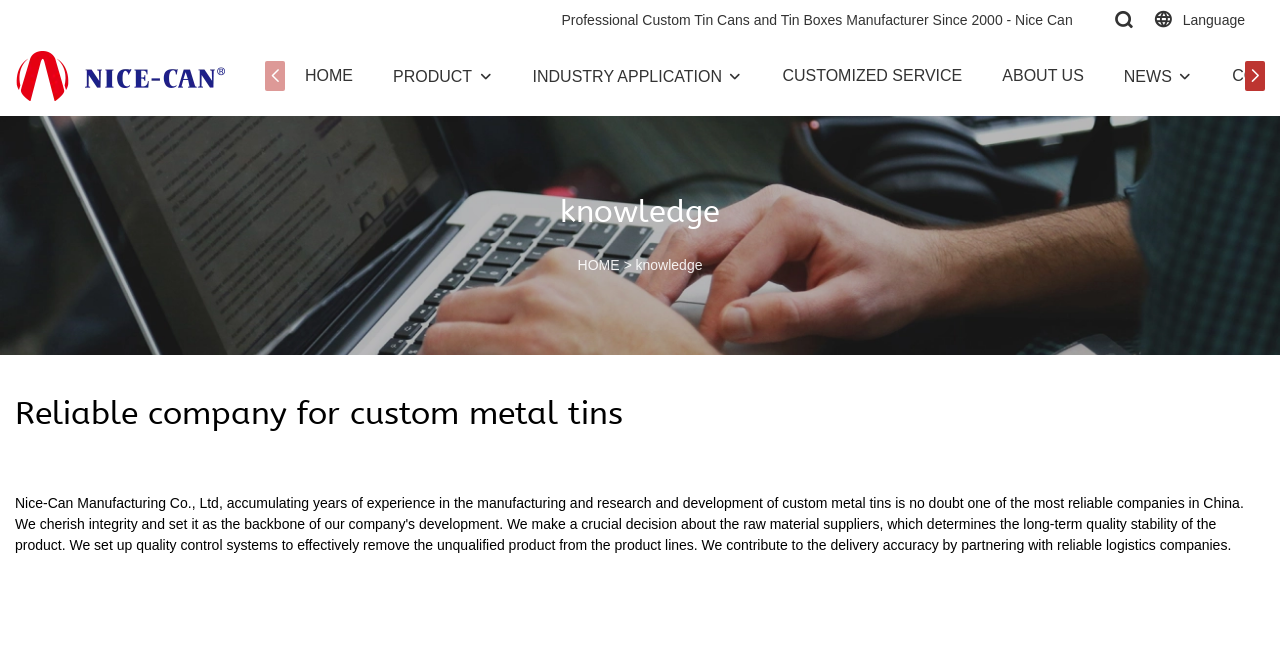Refer to the image and provide a thorough answer to this question:
What is the company's name?

The company's name is obtained from the logo image and the text 'Nice-Can' which appears multiple times on the webpage, indicating that it is the company's name.